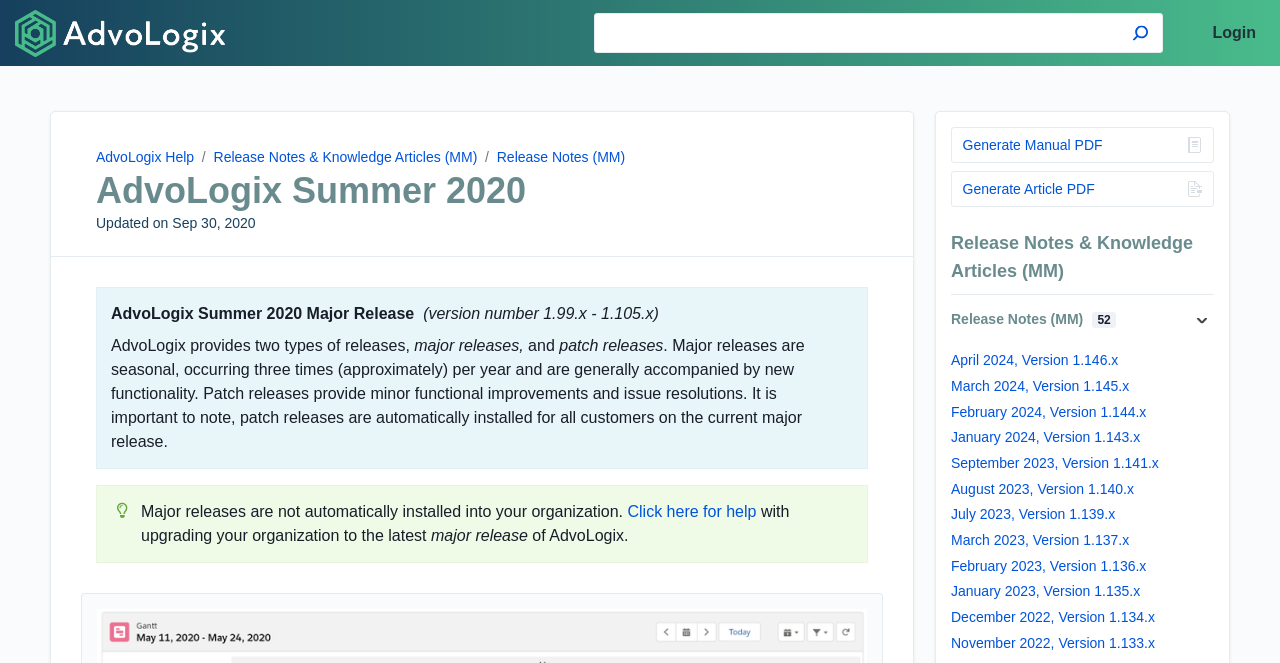Based on the image, please elaborate on the answer to the following question:
How often do major releases occur?

According to the webpage, major releases are seasonal, occurring three times (approximately) per year.